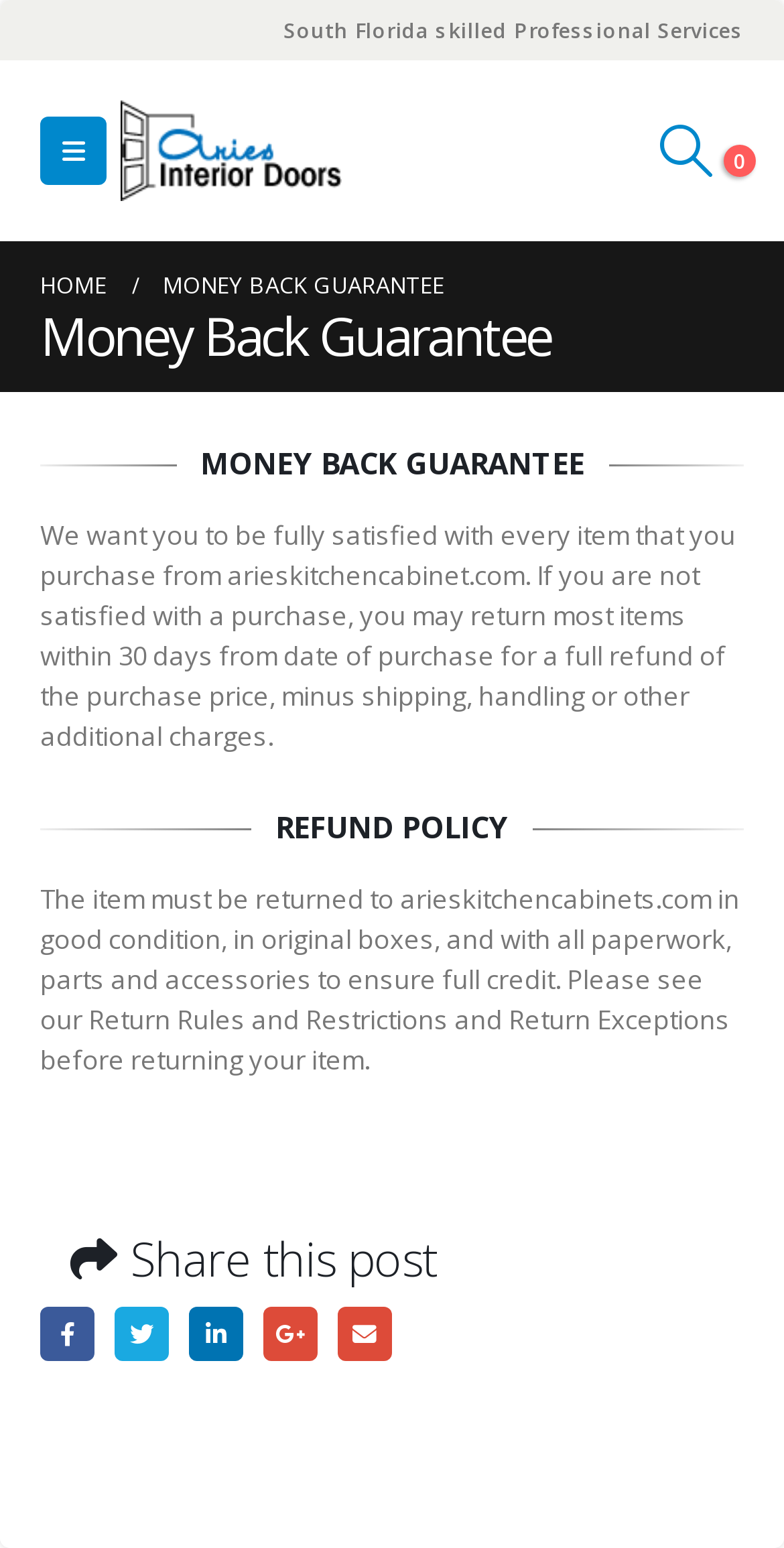Identify the bounding box coordinates of the part that should be clicked to carry out this instruction: "Read the Money Back Guarantee policy".

[0.051, 0.334, 0.938, 0.487]